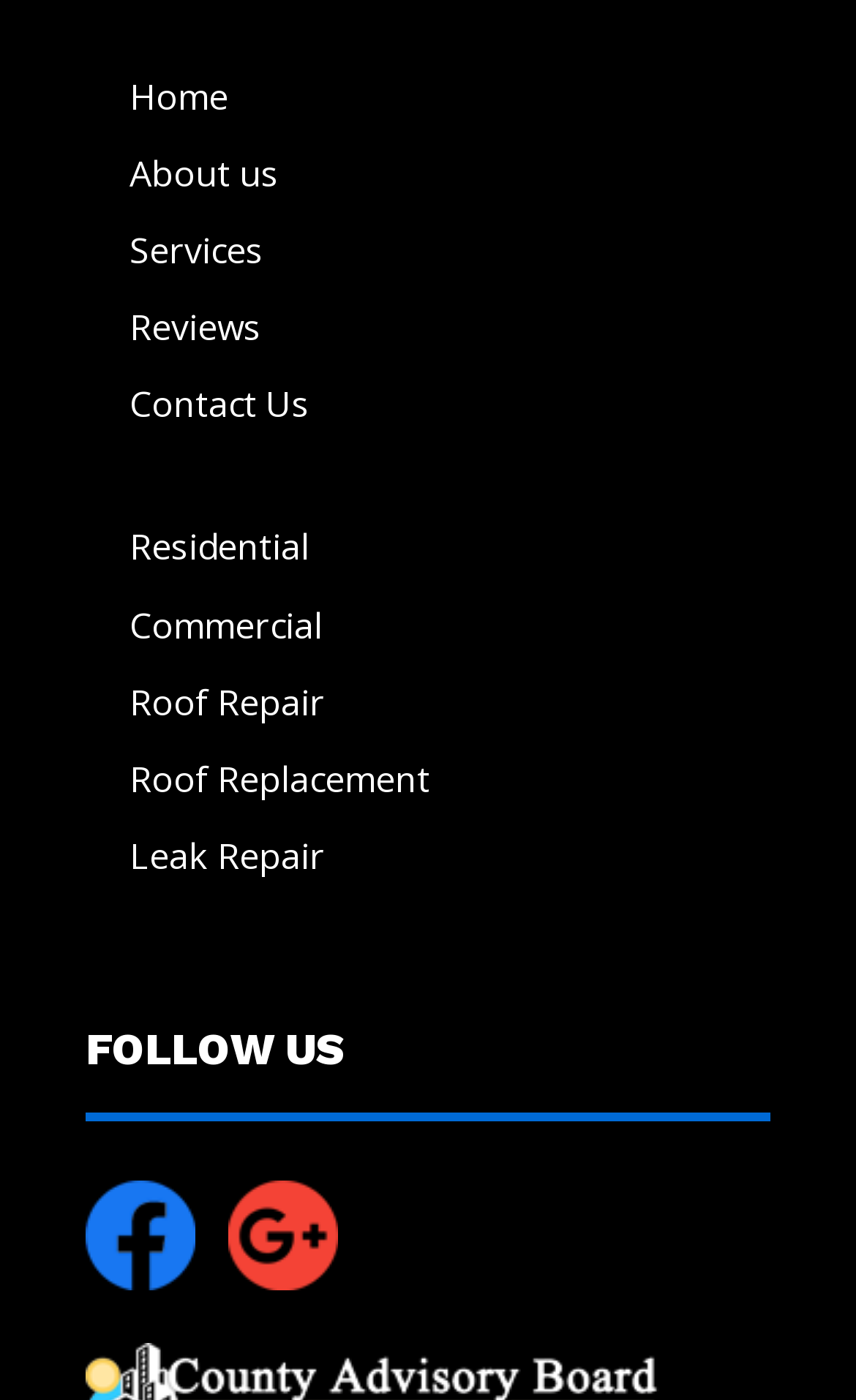How many social media links are there?
Please provide a single word or phrase based on the screenshot.

2